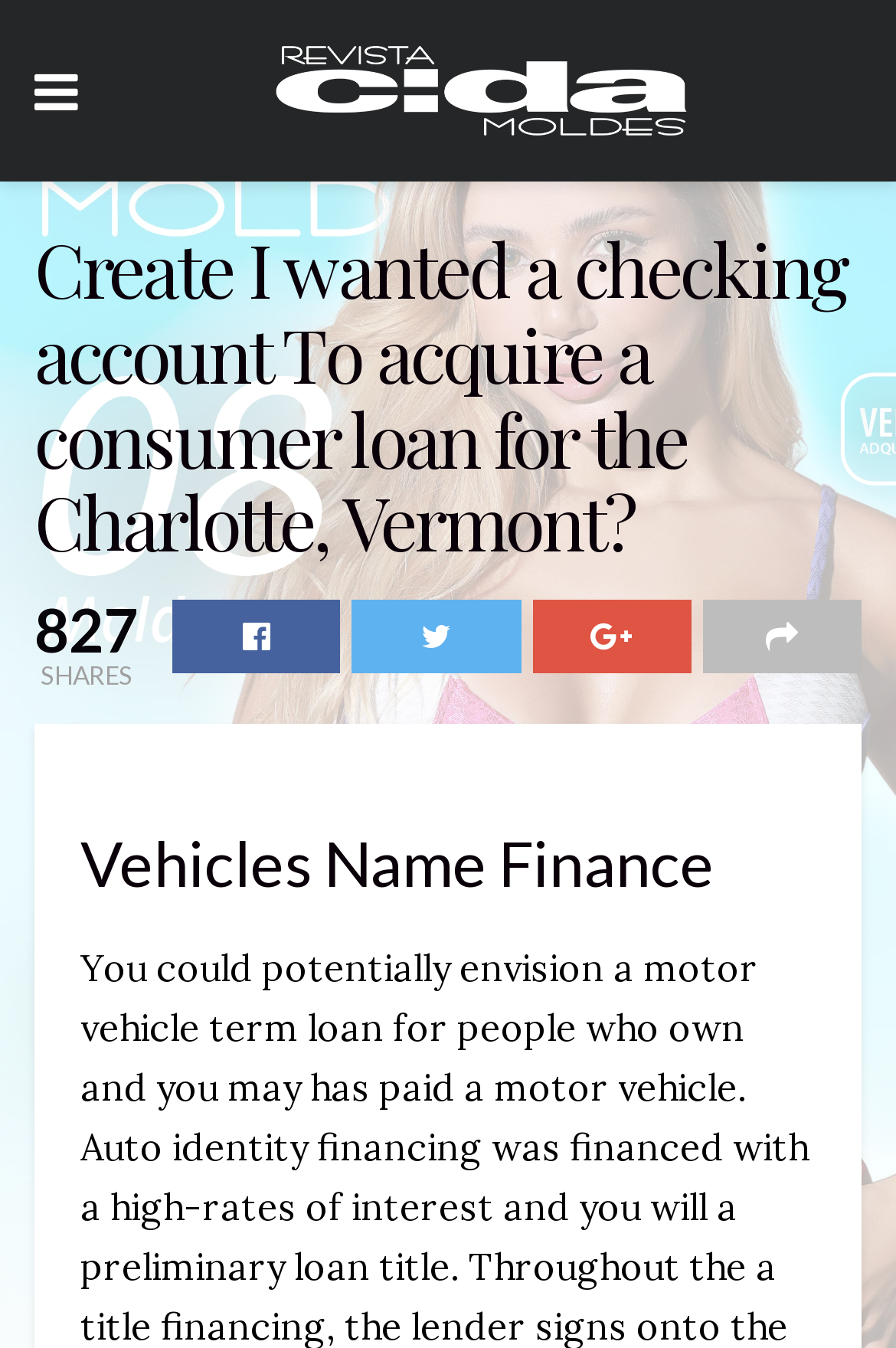Describe all the key features and sections of the webpage thoroughly.

The webpage appears to be a blog post or article with a focus on financial services. At the top-left corner, there is a small icon () followed by a link to "Revista Cida Moldes", which is also accompanied by an image with the same name. 

Below this, there is a heading that reads "Create I wanted a checking account To acquire a consumer loan for the Charlotte, Vermont?", which spans almost the entire width of the page. 

On the left side, there are two lines of text, "827" and "SHARES", positioned one below the other. To the right of these lines, there are four social media links, represented by icons (), (), (), and (), arranged horizontally. 

Further down the page, there is another heading that reads "Vehicles Name Finance", which is centered and takes up about 80% of the page's width.